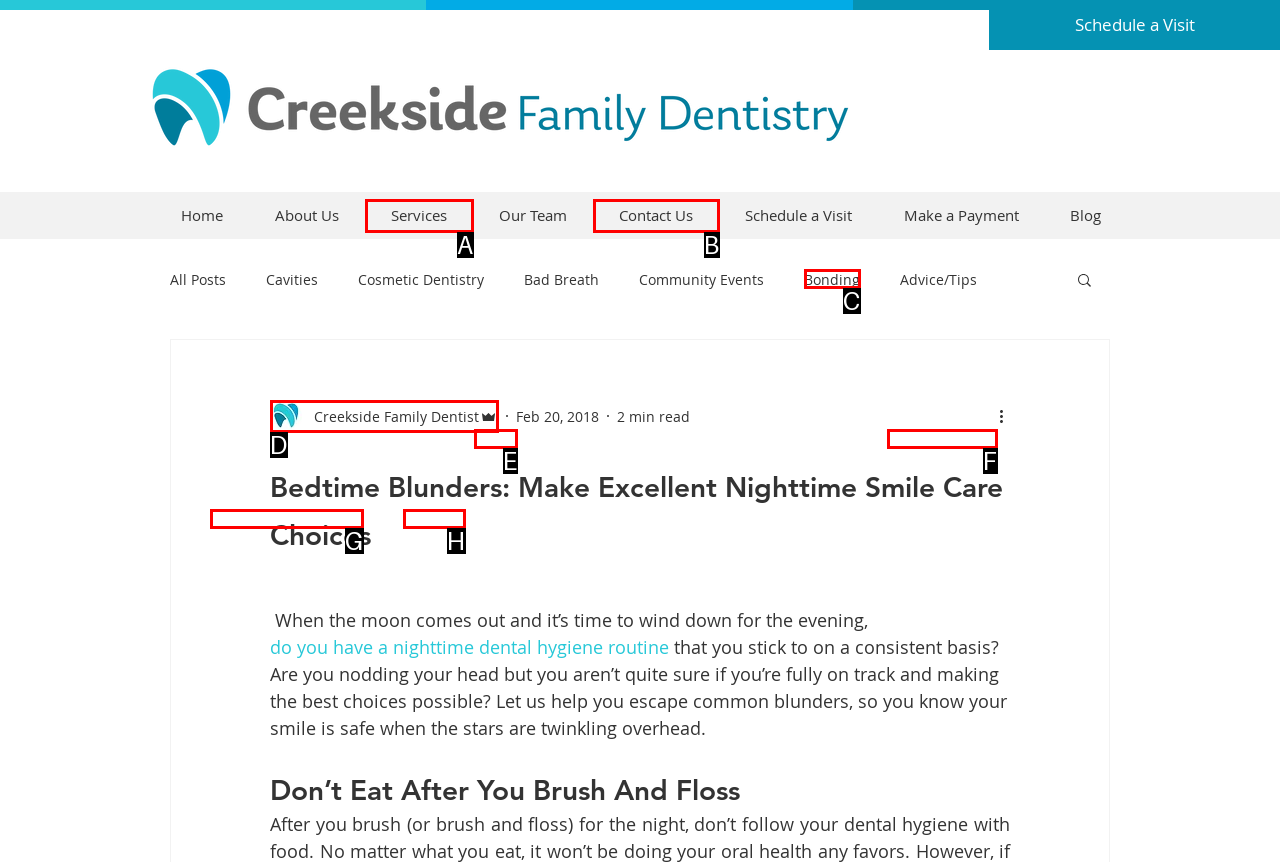Find the option that matches this description: USA.Gov
Provide the corresponding letter directly.

None